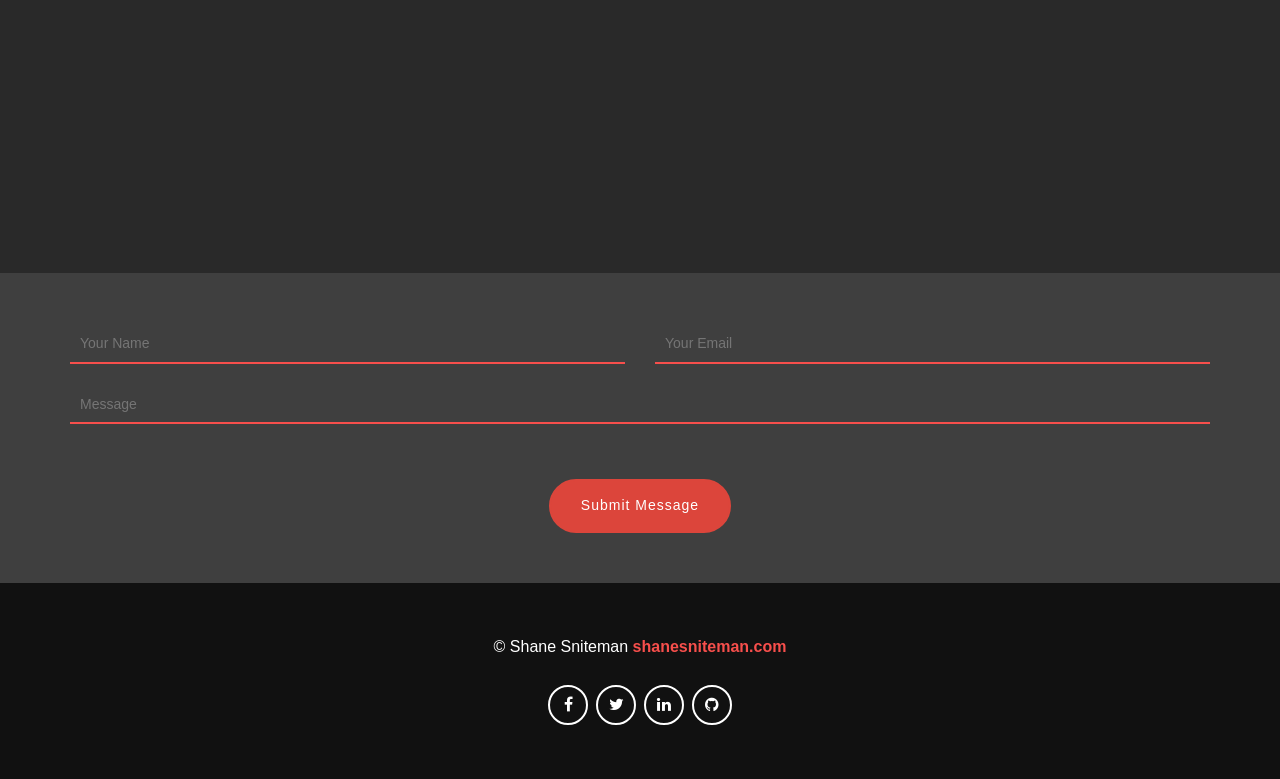What is the website associated with the link at the bottom of the webpage?
Can you give a detailed and elaborate answer to the question?

The link at the bottom of the webpage is labeled 'shanesniteman.com', indicating that it is a link to the website of Shane Sniteman, likely the website owner or author.